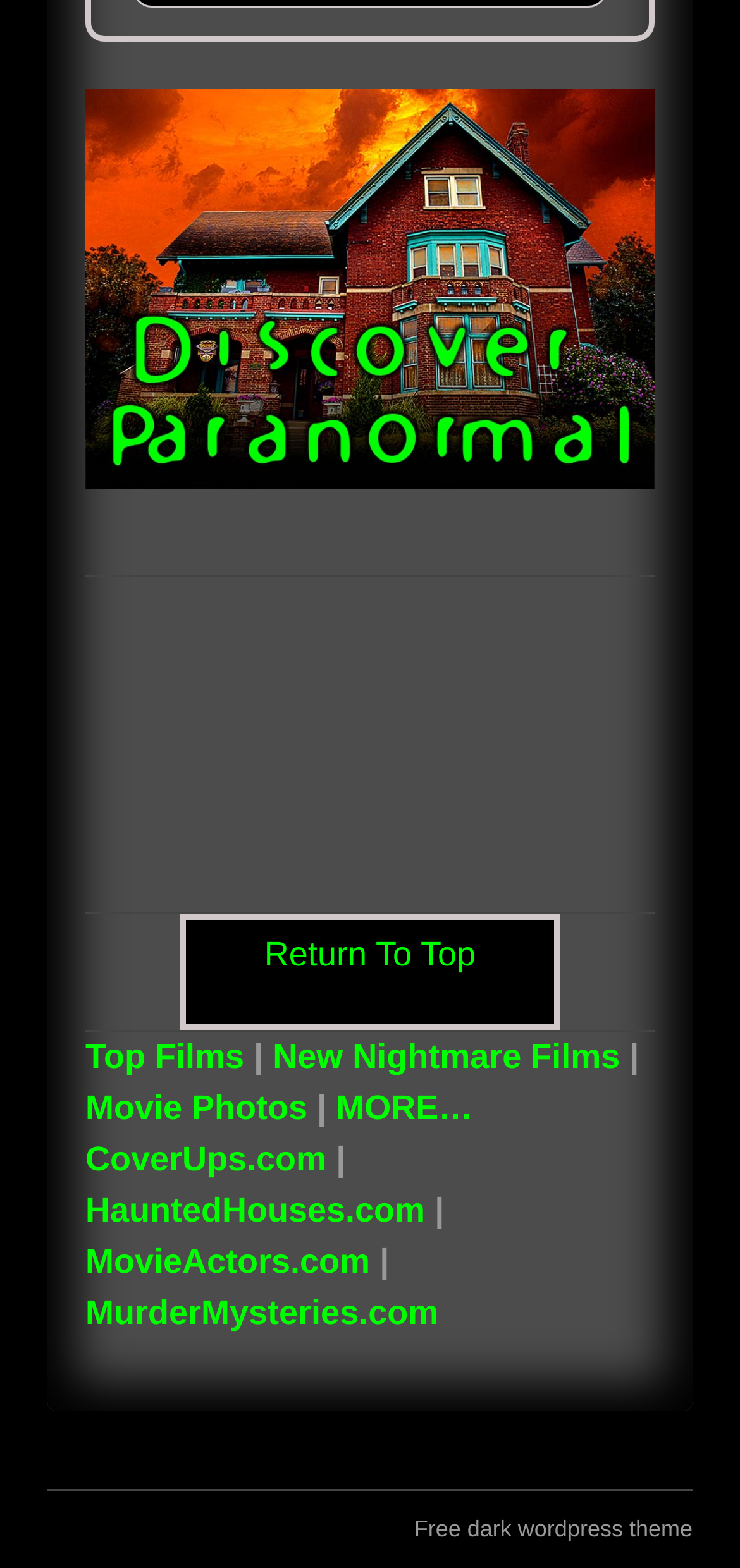Can you find the bounding box coordinates for the element that needs to be clicked to execute this instruction: "go to CoverUps.com"? The coordinates should be given as four float numbers between 0 and 1, i.e., [left, top, right, bottom].

[0.115, 0.728, 0.441, 0.752]